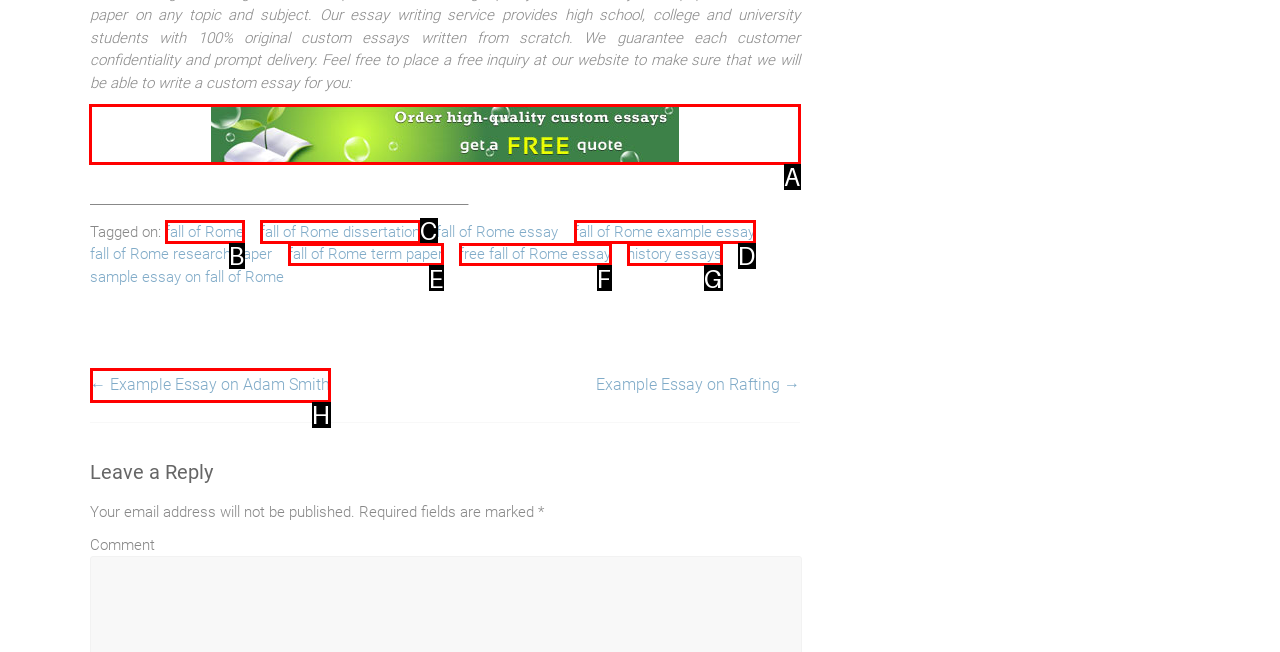Out of the given choices, which letter corresponds to the UI element required to Click on the link to inquire about a custom essay on Fall of Rome? Answer with the letter.

A